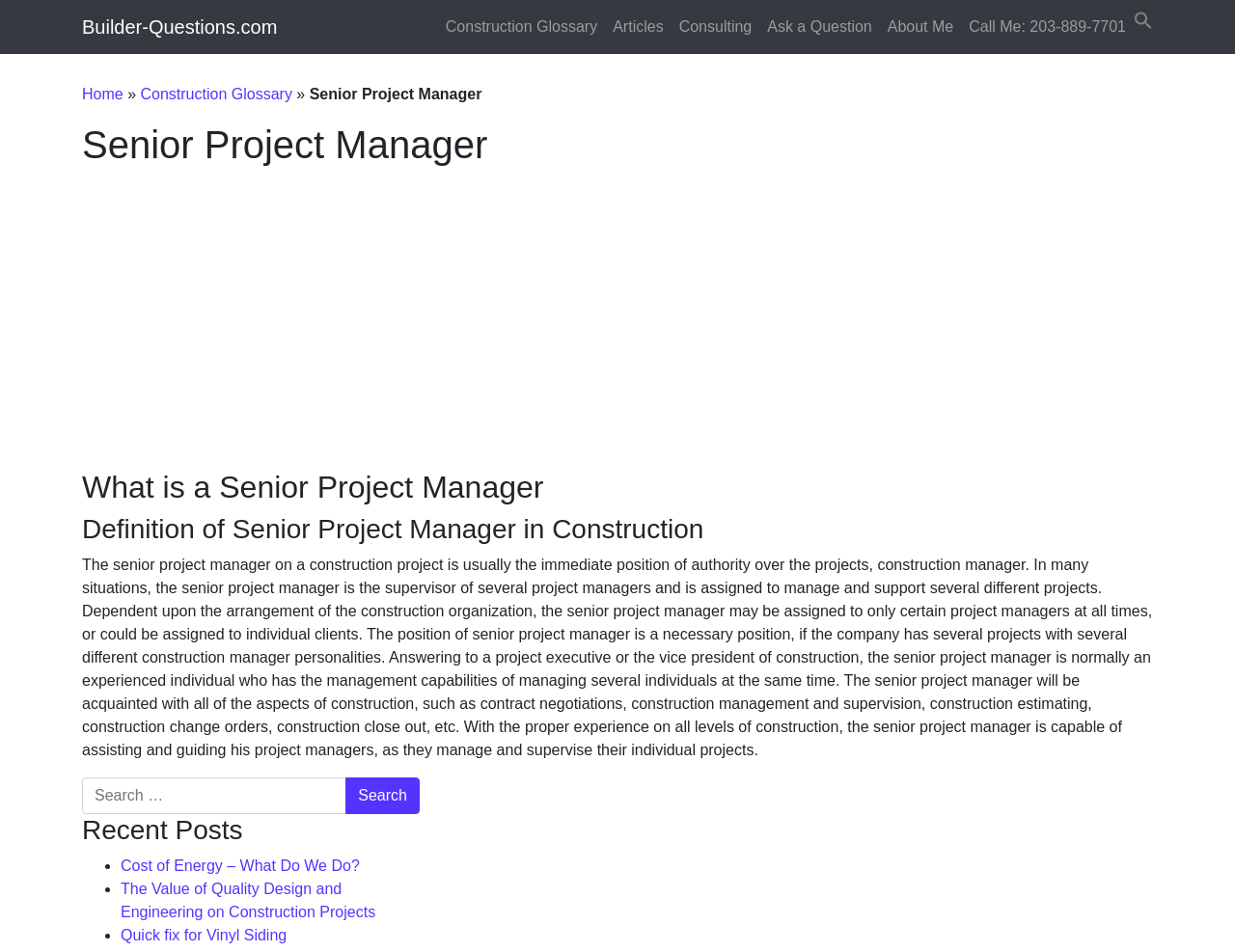Using the given element description, provide the bounding box coordinates (top-left x, top-left y, bottom-right x, bottom-right y) for the corresponding UI element in the screenshot: Quick fix for Vinyl Siding

[0.098, 0.973, 0.232, 0.99]